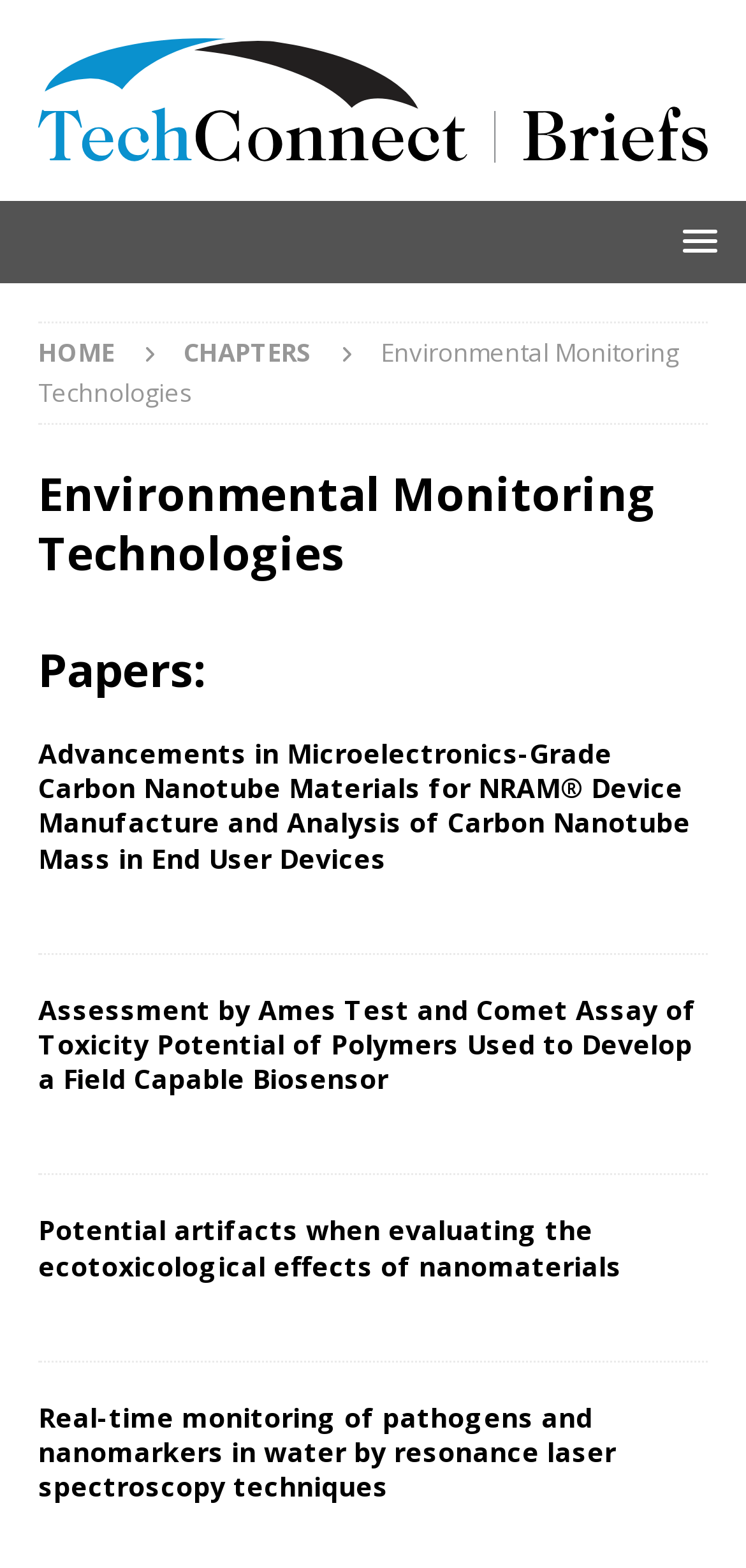Specify the bounding box coordinates for the region that must be clicked to perform the given instruction: "Toggle the menu".

[0.872, 0.134, 0.987, 0.172]